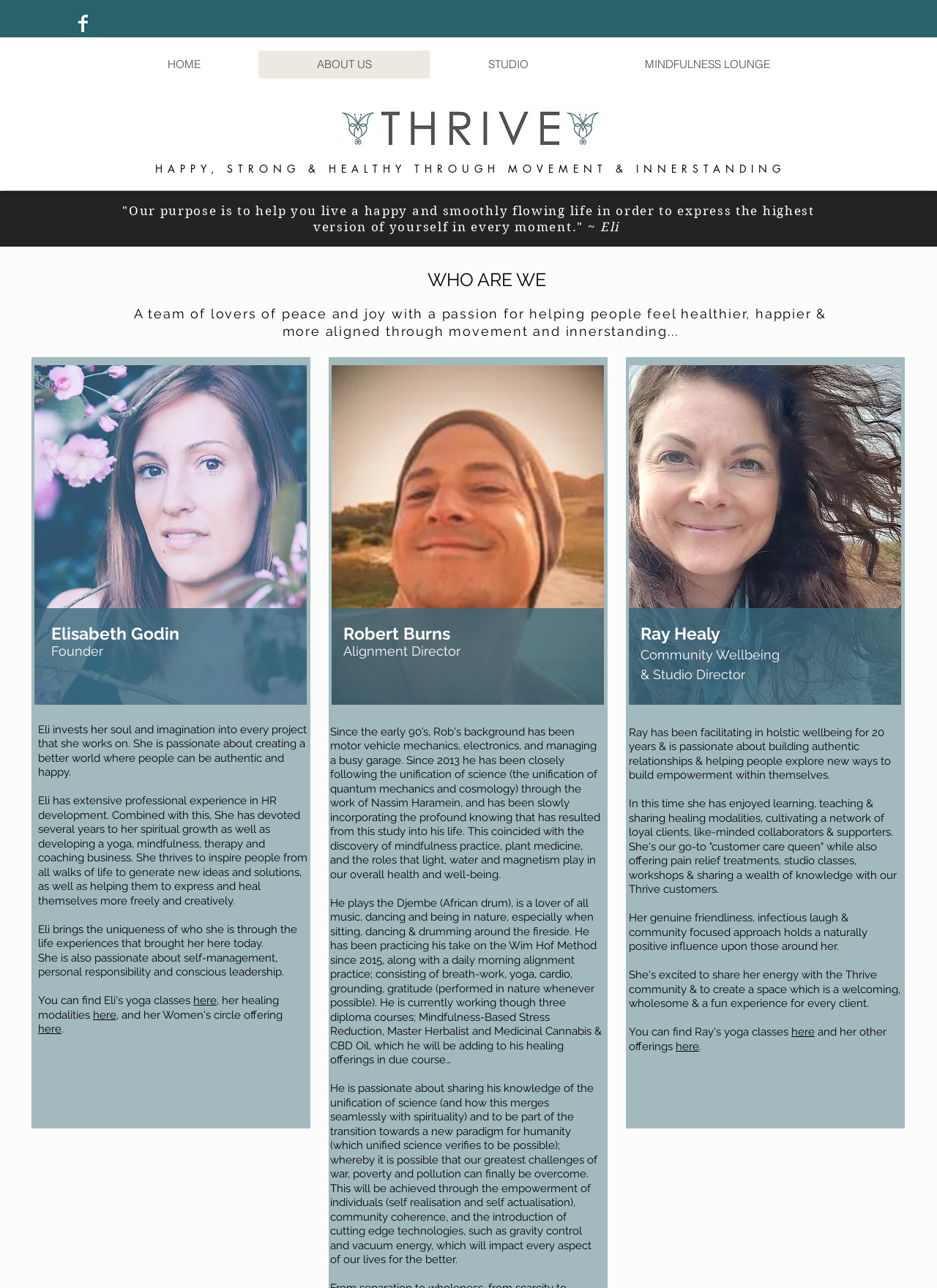How many team members are introduced on this page? Observe the screenshot and provide a one-word or short phrase answer.

3